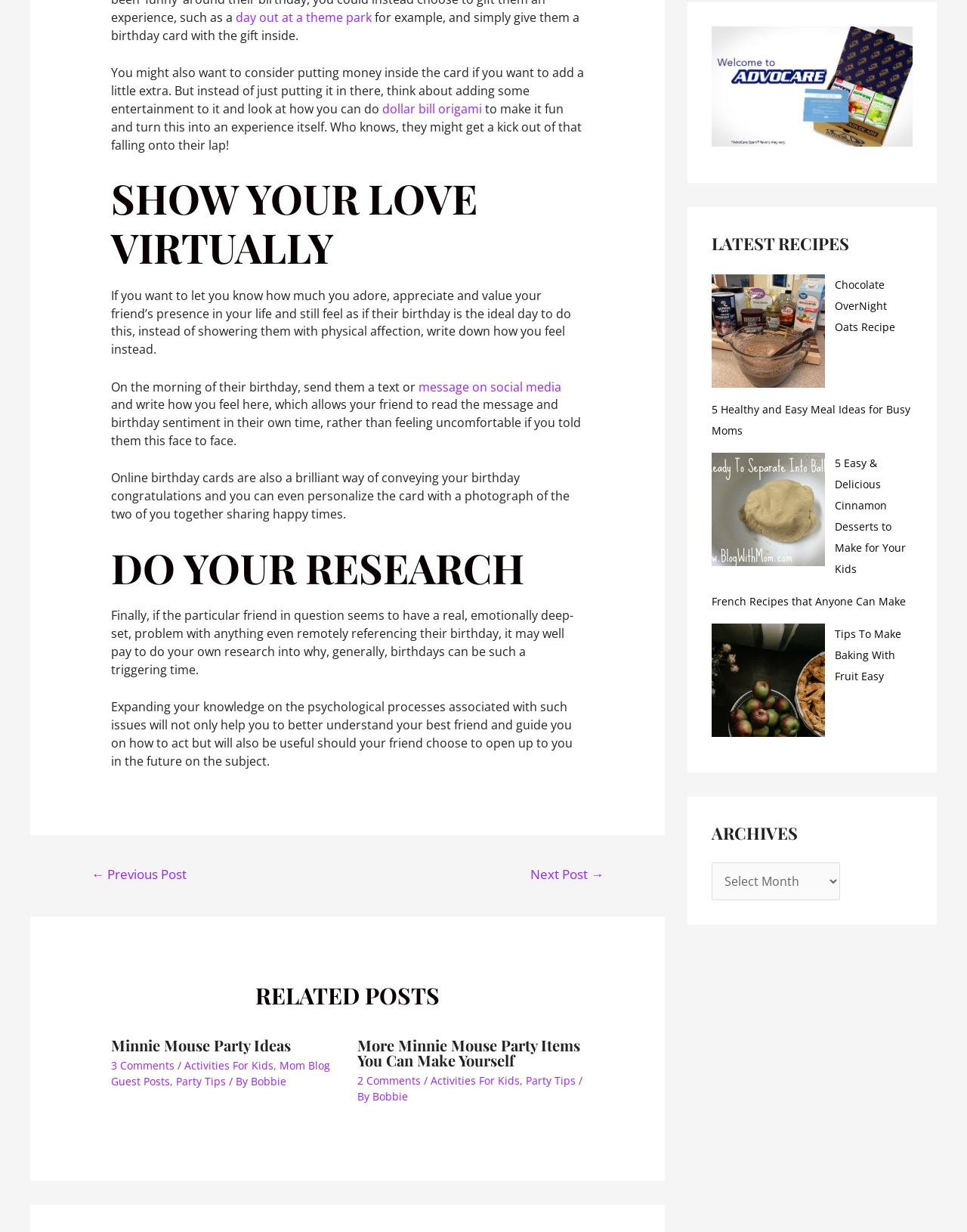Please answer the following query using a single word or phrase: 
What type of recipes are listed in the 'LATEST RECIPES' section?

Desserts and meals